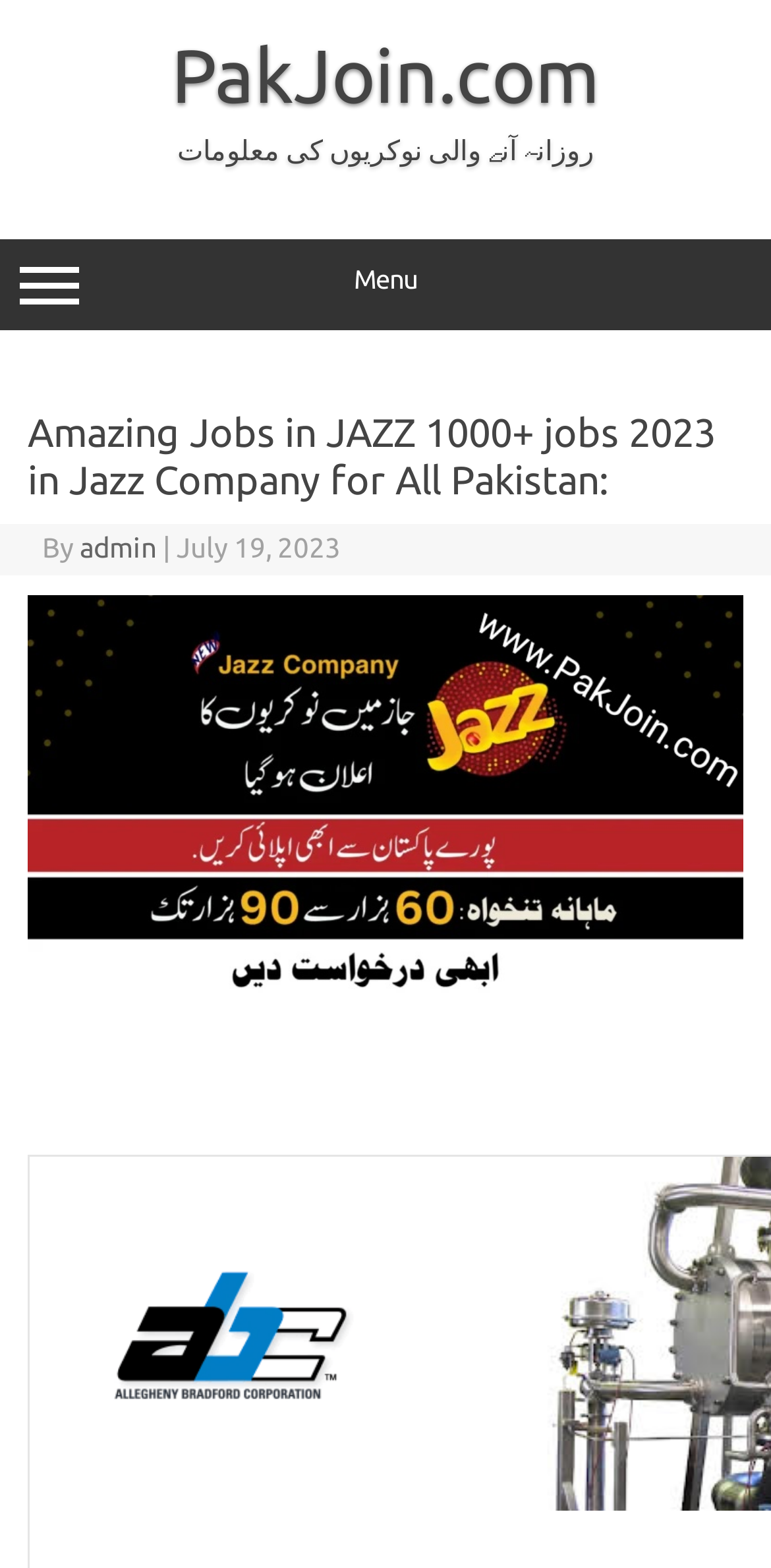What is the bounding box coordinate of the header?
Answer with a single word or phrase by referring to the visual content.

[0.036, 0.261, 0.964, 0.367]